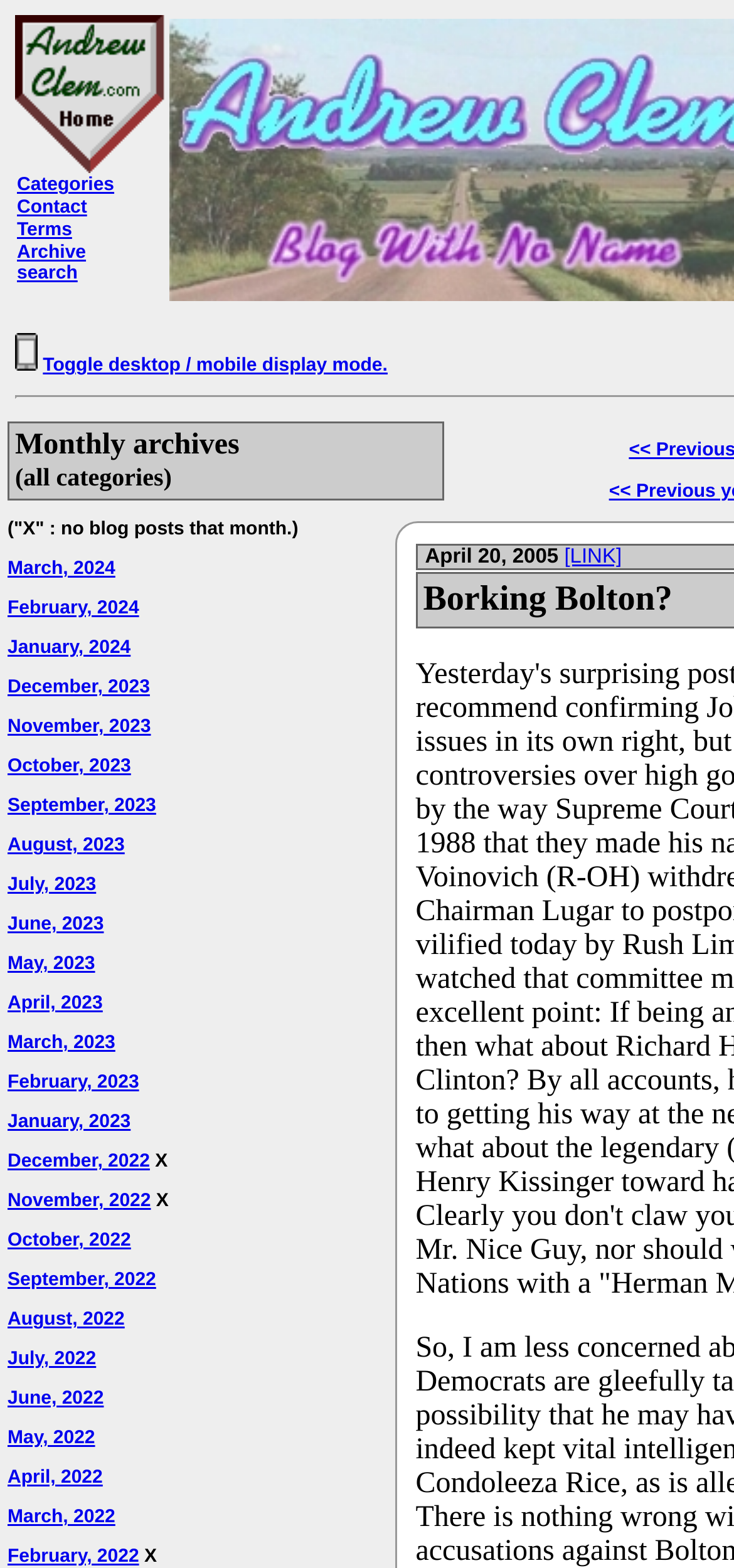Locate the bounding box coordinates of the element you need to click to accomplish the task described by this instruction: "toggle desktop / mobile display mode".

[0.058, 0.227, 0.528, 0.24]